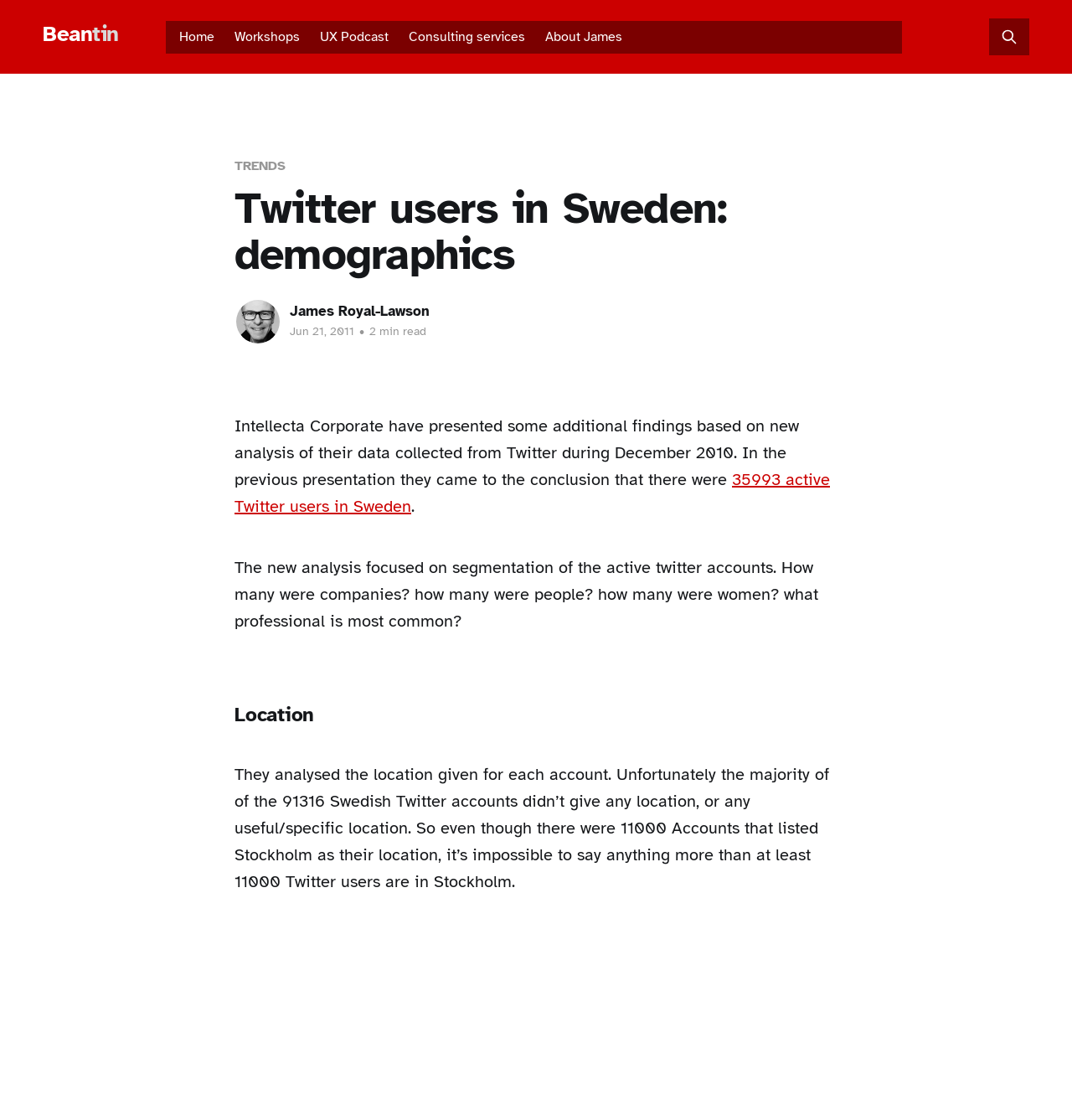Bounding box coordinates should be in the format (top-left x, top-left y, bottom-right x, bottom-right y) and all values should be floating point numbers between 0 and 1. Determine the bounding box coordinate for the UI element described as: Marketing Program Management

None